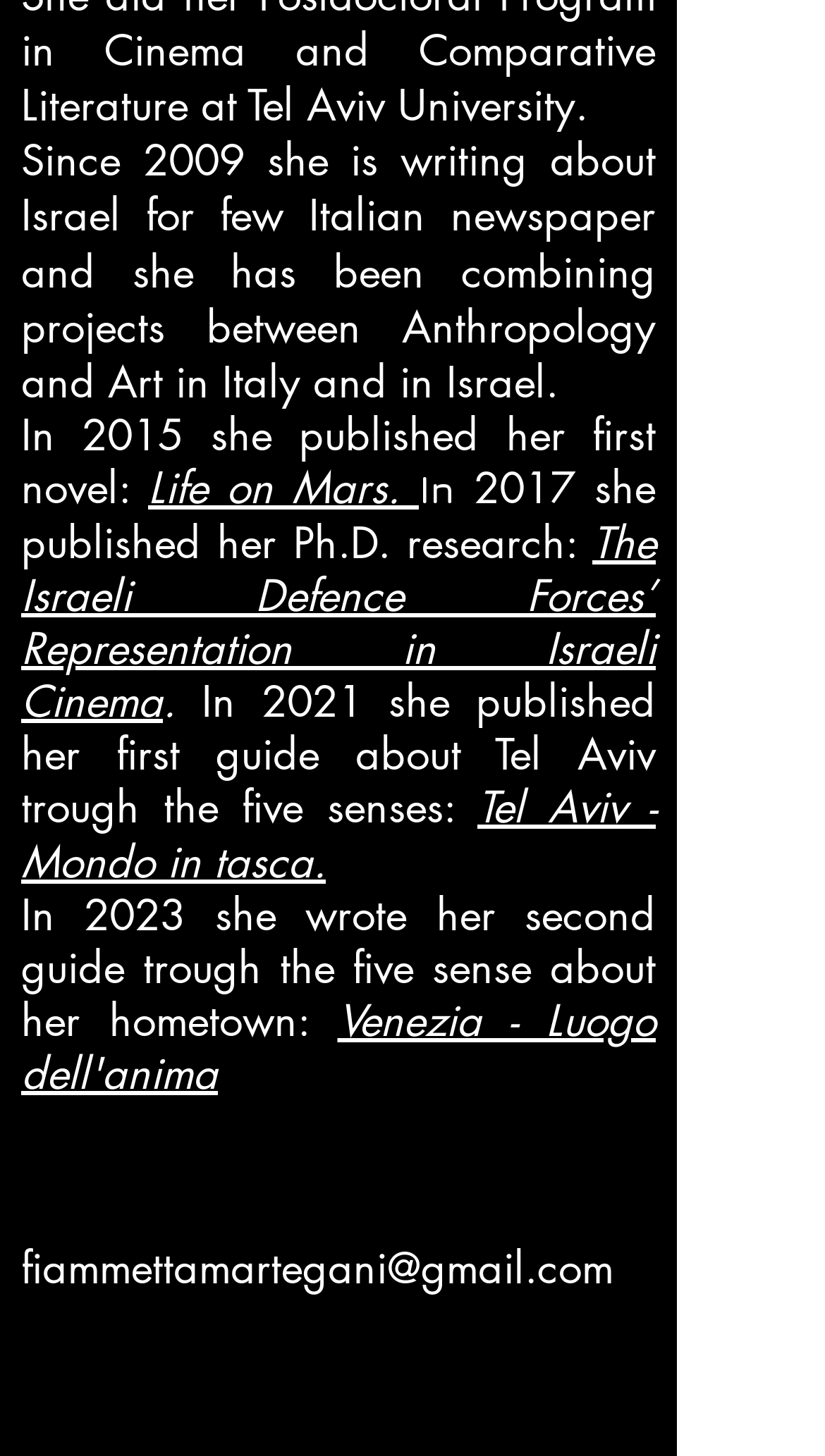Locate the bounding box coordinates of the element that needs to be clicked to carry out the instruction: "View the article about building an attractive lower body". The coordinates should be given as four float numbers ranging from 0 to 1, i.e., [left, top, right, bottom].

None